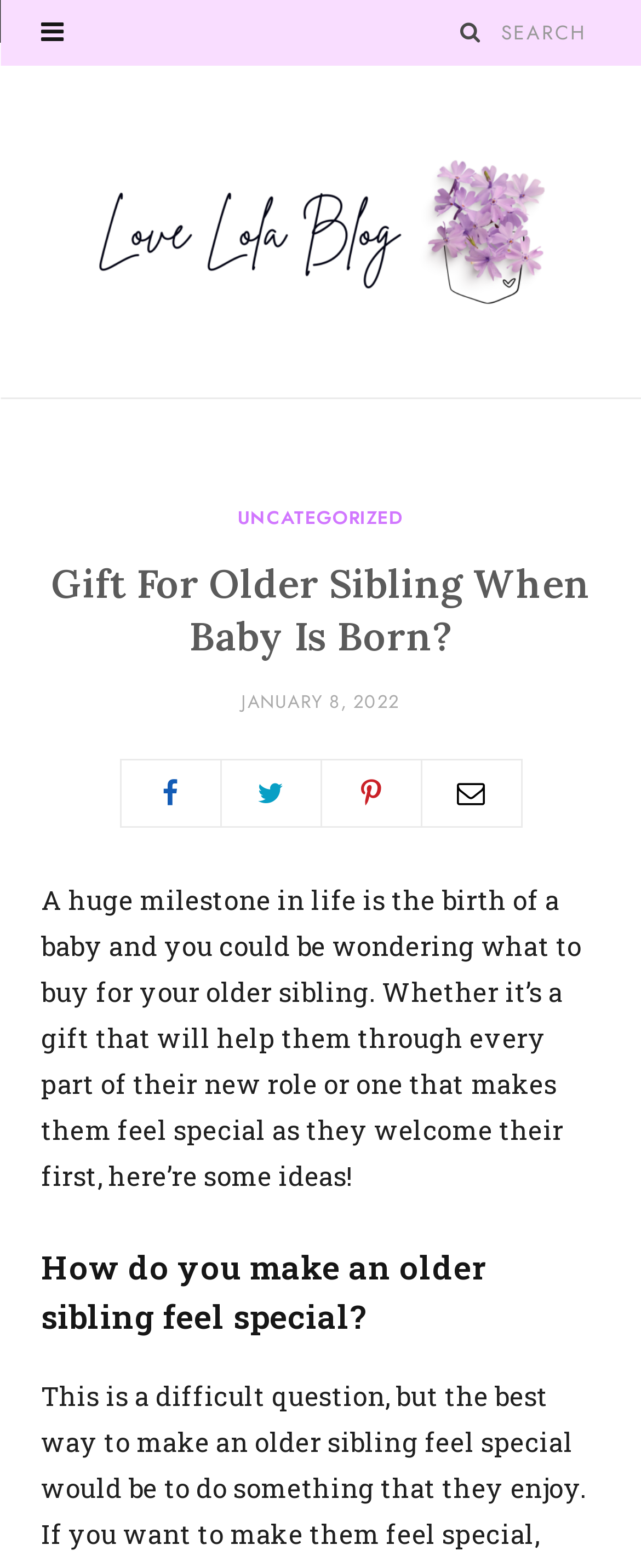What is the date of the article?
Observe the image and answer the question with a one-word or short phrase response.

January 8, 2022